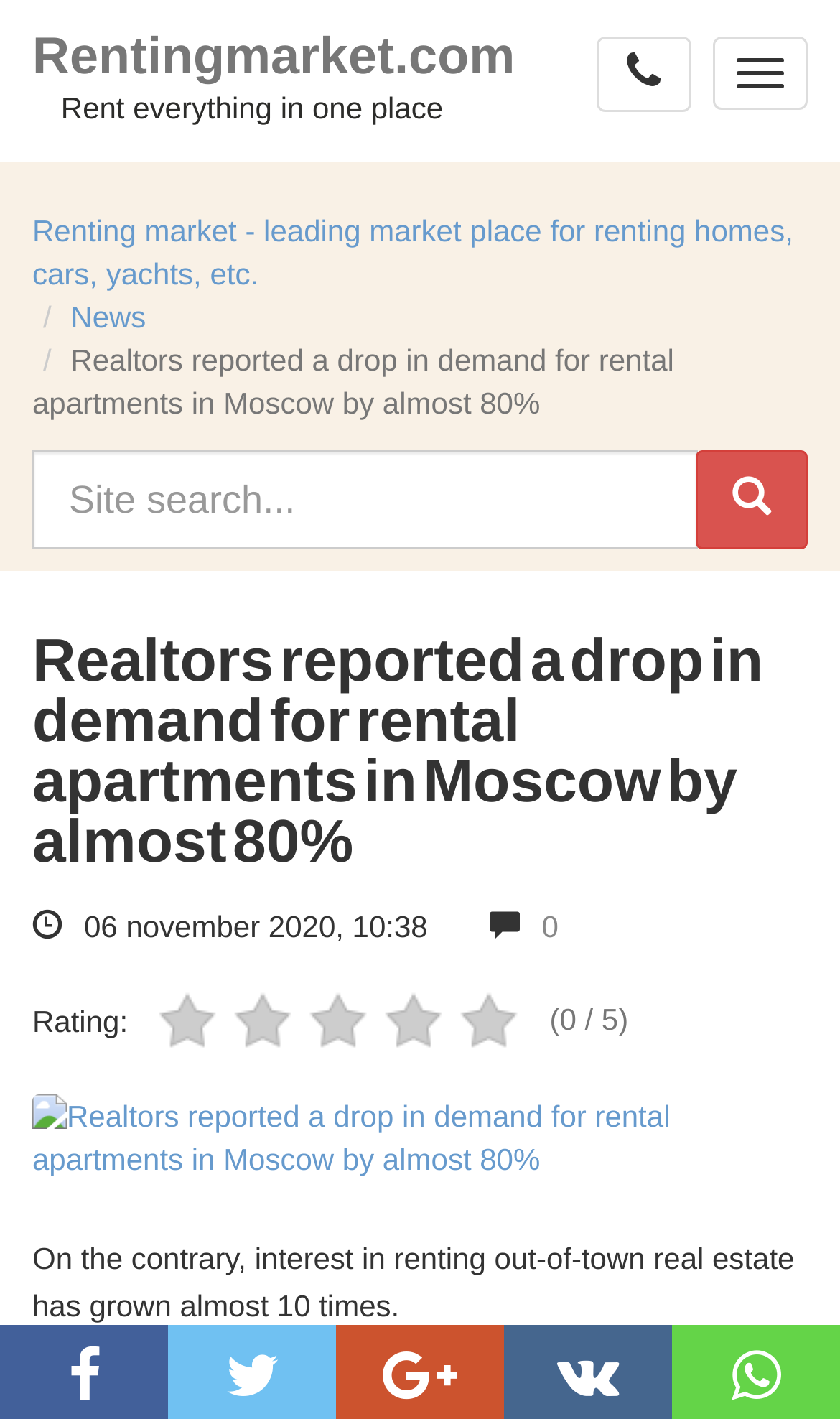Observe the image and answer the following question in detail: What is the rating of the article?

I found the rating of the article by looking at the StaticText element with the content '(0 / 5)'. This element is located near the 'Rating:' text, which suggests that it represents the rating of the article.